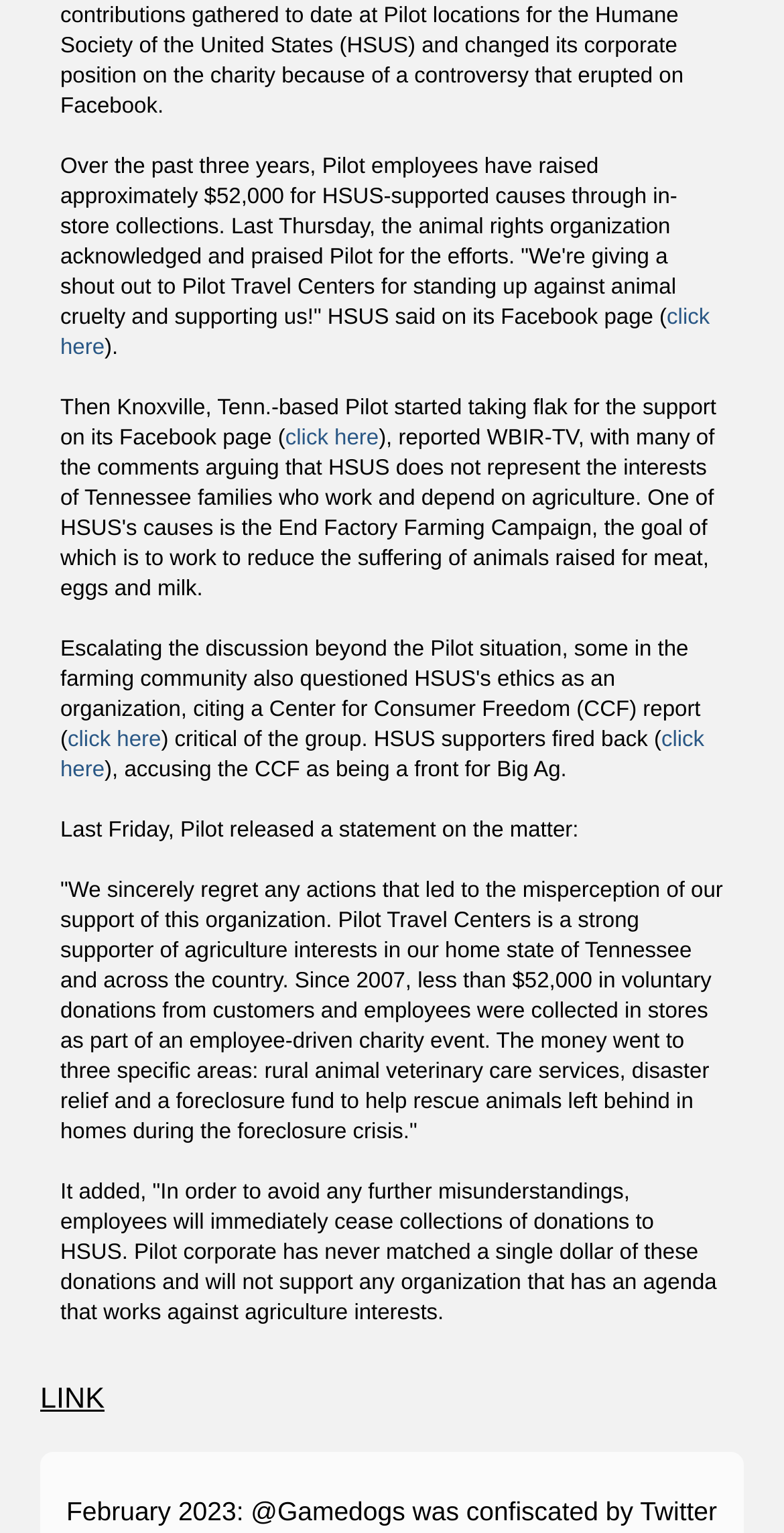Give a one-word or one-phrase response to the question:
What is the name of the state where Pilot is based?

Tennessee